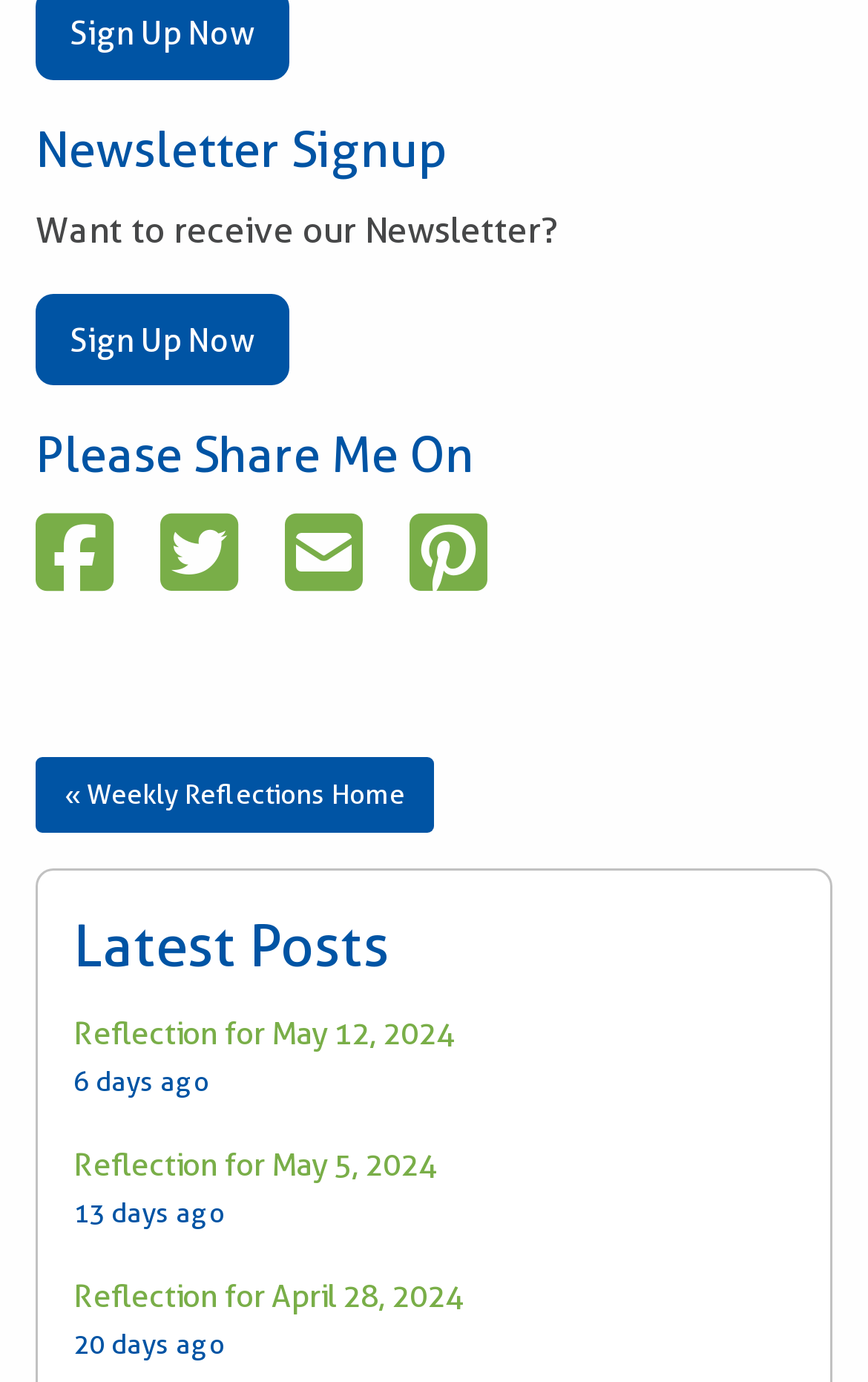Locate the bounding box coordinates of the element that needs to be clicked to carry out the instruction: "Sign up for the newsletter". The coordinates should be given as four float numbers ranging from 0 to 1, i.e., [left, top, right, bottom].

[0.041, 0.213, 0.333, 0.279]